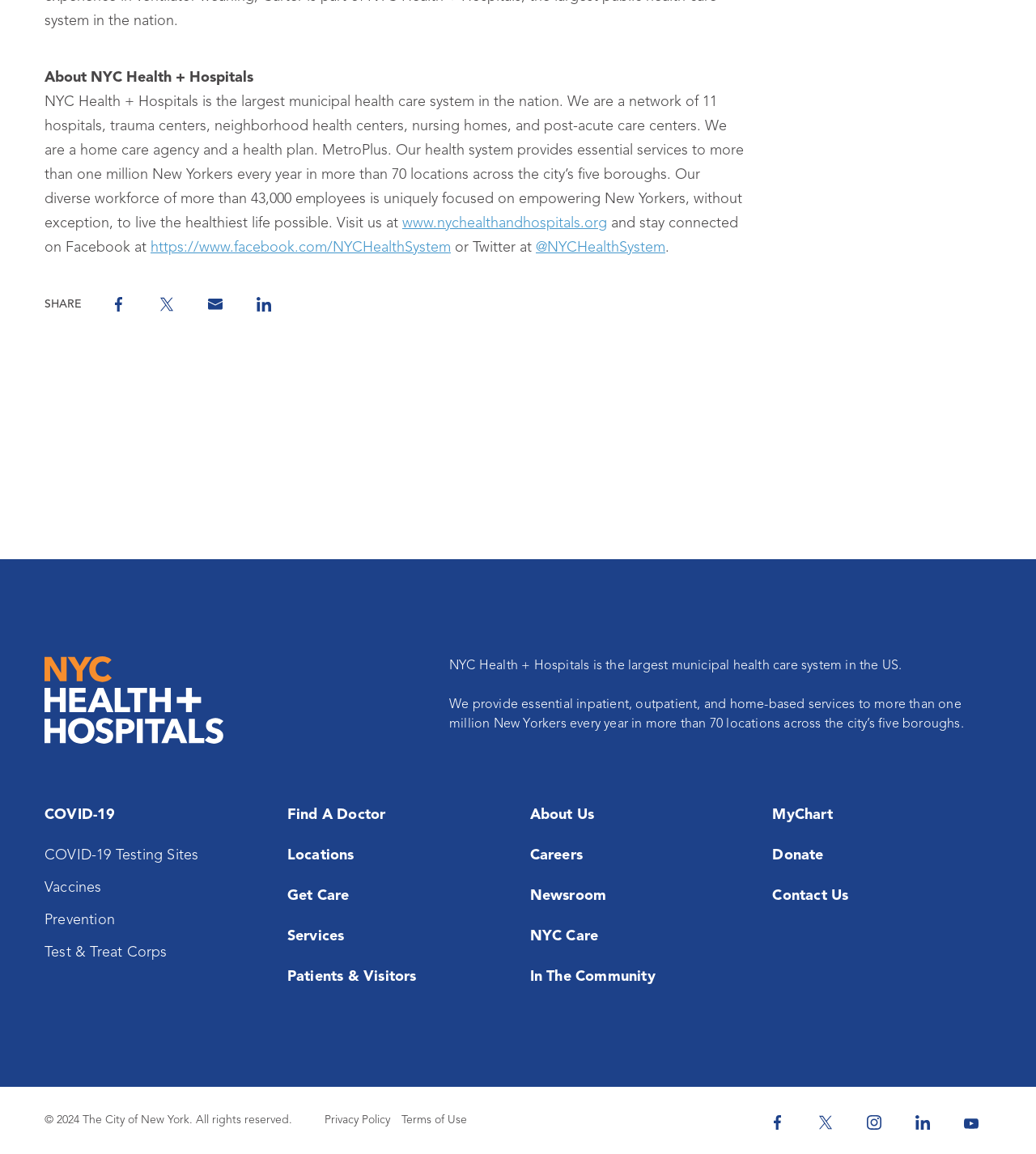Can you find the bounding box coordinates for the element that needs to be clicked to execute this instruction: "Share"? The coordinates should be given as four float numbers between 0 and 1, i.e., [left, top, right, bottom].

[0.043, 0.259, 0.079, 0.269]